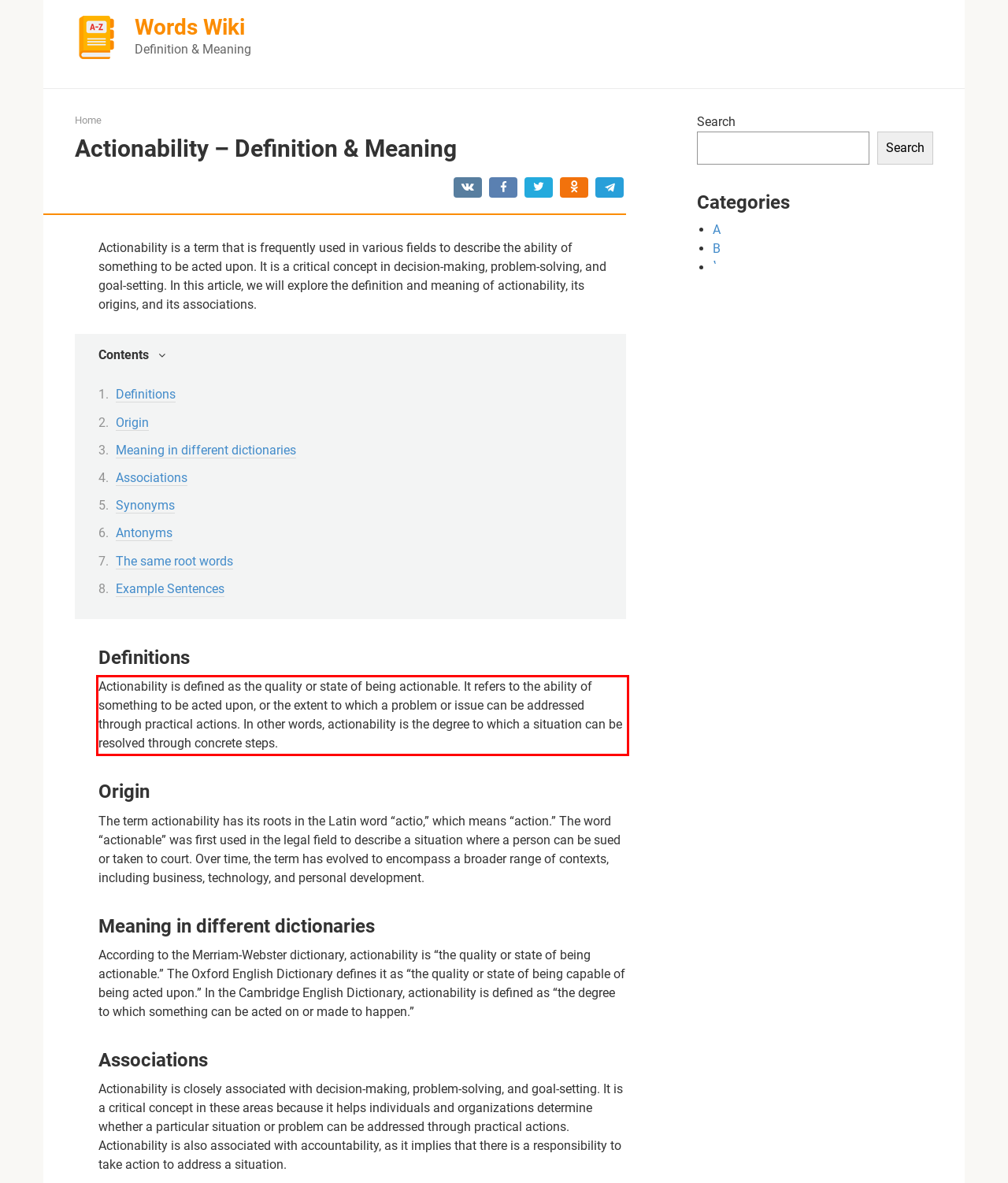You are provided with a screenshot of a webpage that includes a red bounding box. Extract and generate the text content found within the red bounding box.

Actionability is defined as the quality or state of being actionable. It refers to the ability of something to be acted upon, or the extent to which a problem or issue can be addressed through practical actions. In other words, actionability is the degree to which a situation can be resolved through concrete steps.